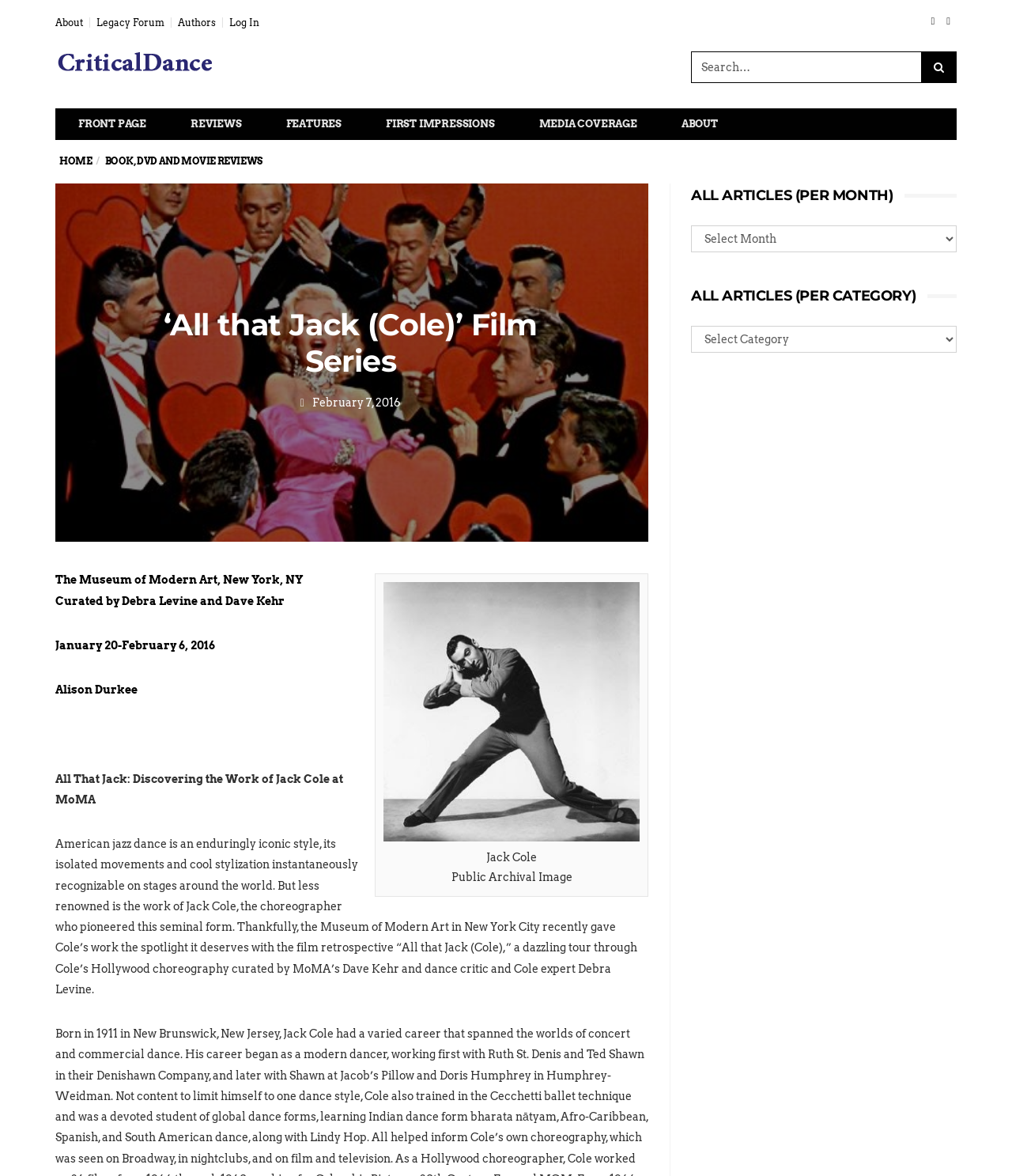Please locate the bounding box coordinates of the element that should be clicked to complete the given instruction: "Go to the front page".

[0.055, 0.093, 0.166, 0.118]